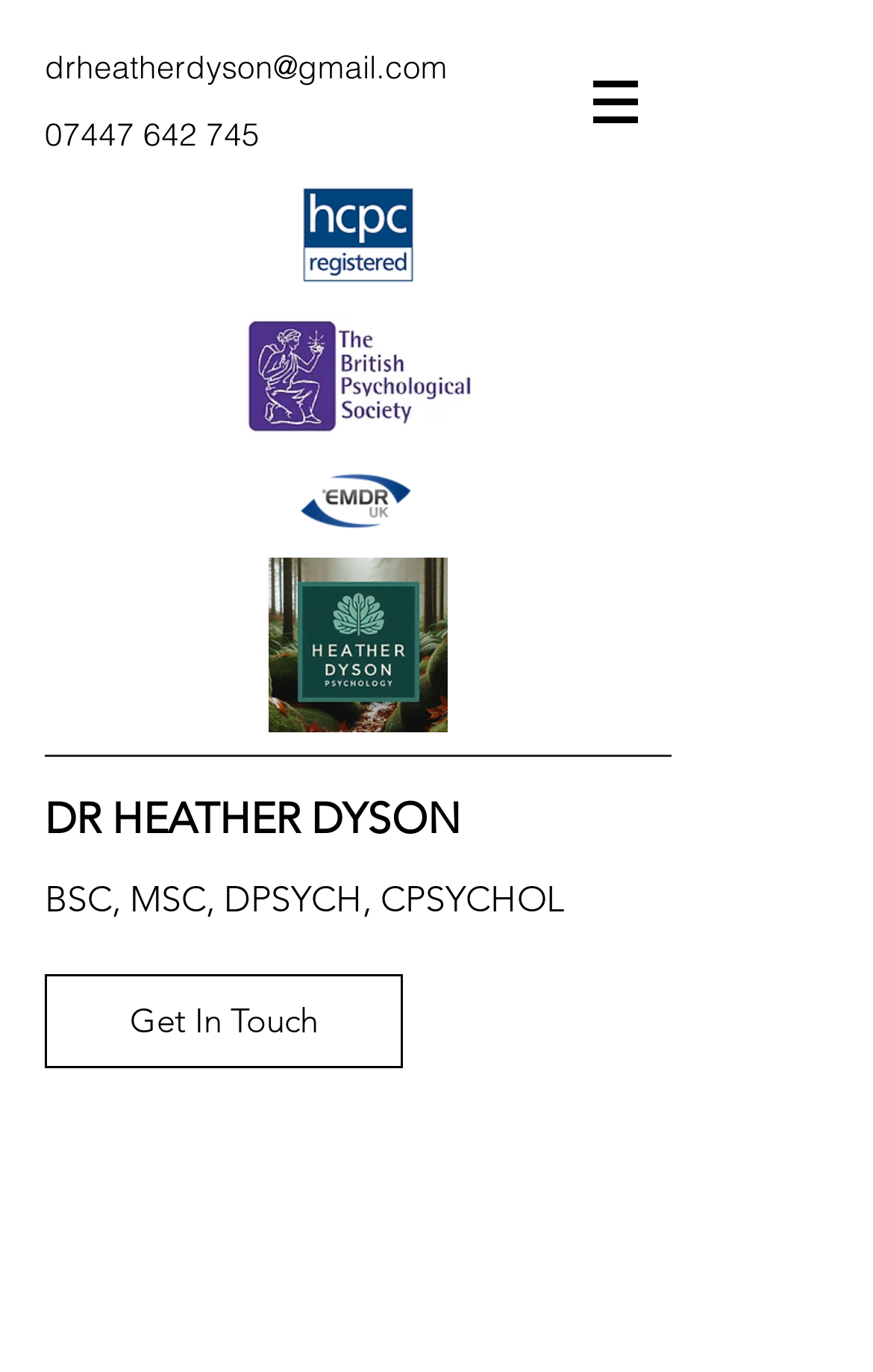Based on the image, please elaborate on the answer to the following question:
What is the email address of Dr. Heather Dyson?

I found the email address by looking at the link element with the text 'drheatherdyson@gmail.com' which is located at the top of the page.